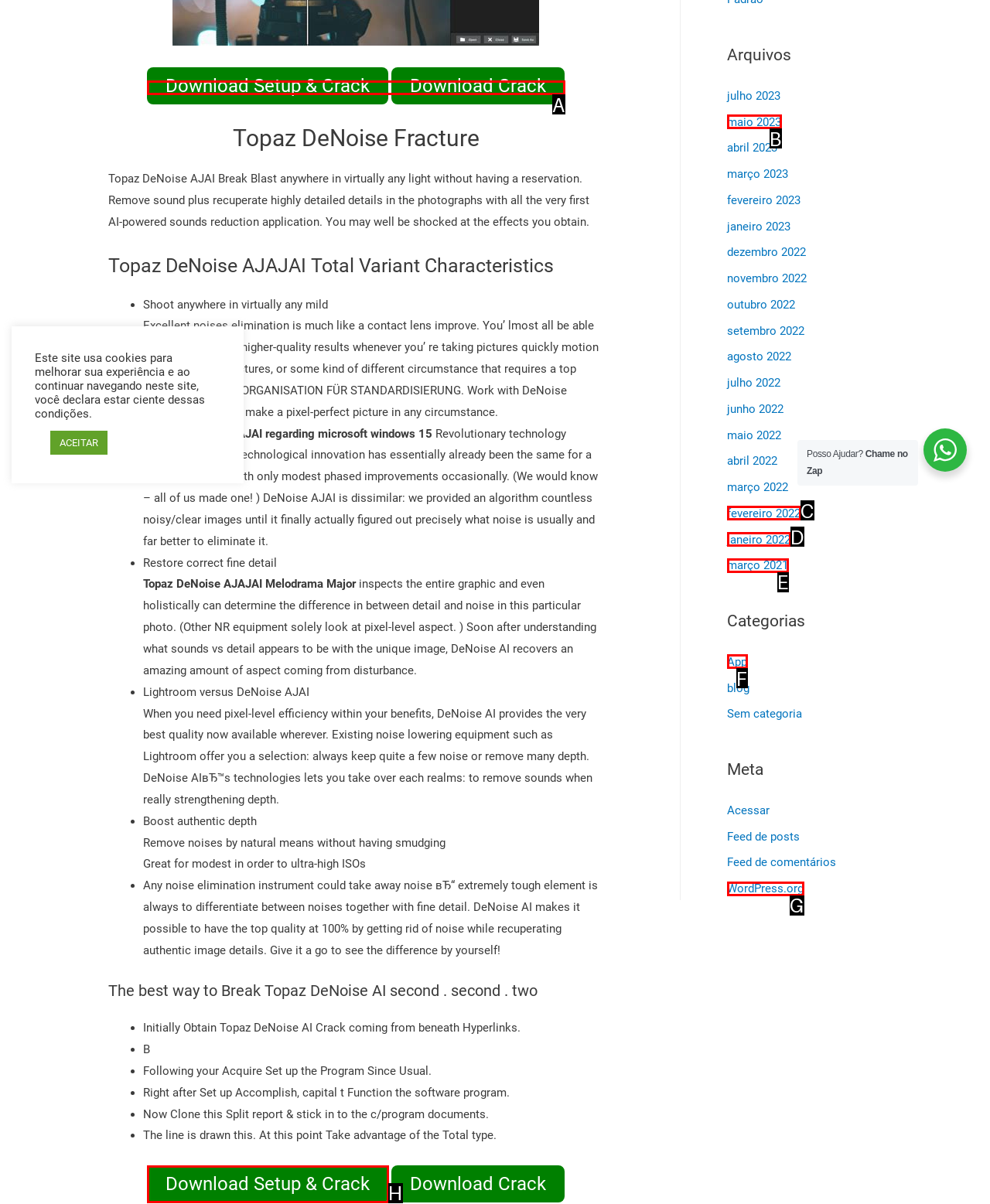Match the HTML element to the given description: Check price on Amazon
Indicate the option by its letter.

None